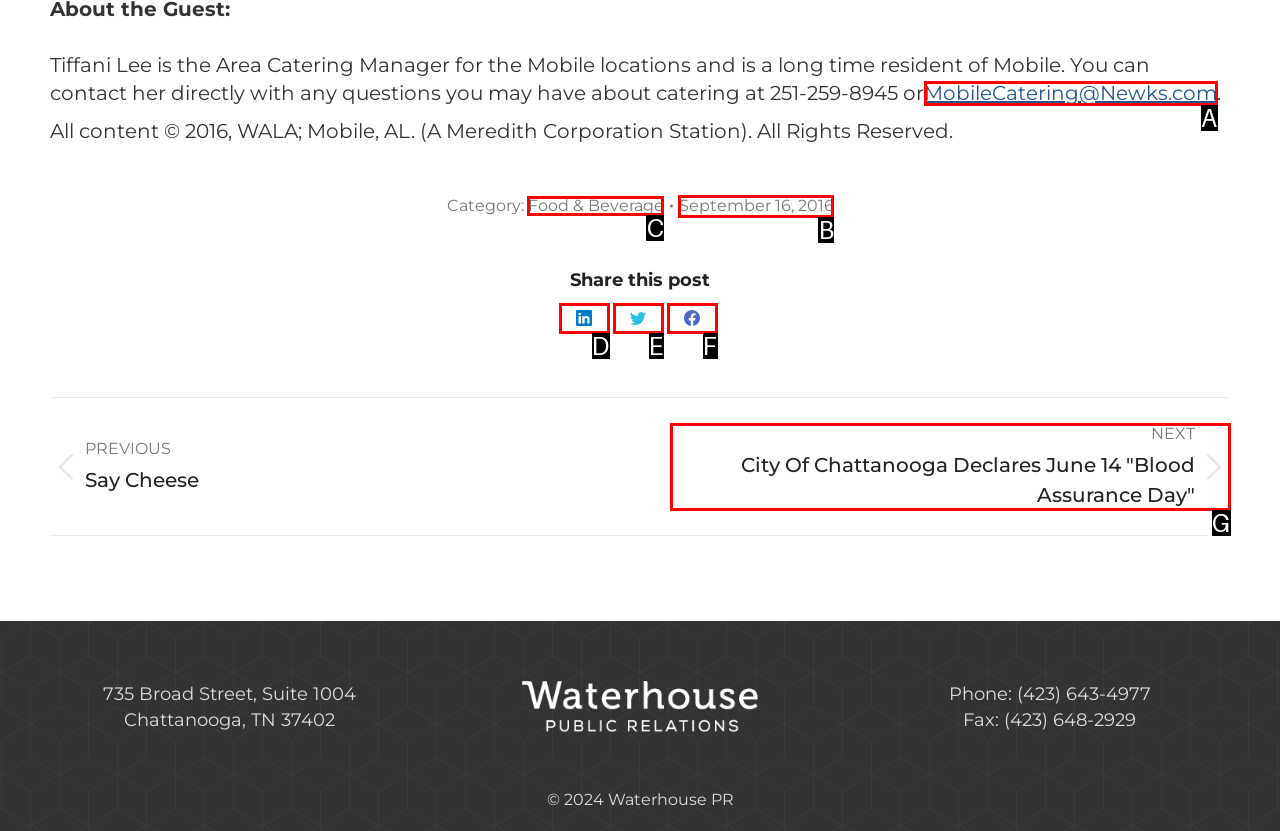Determine which option aligns with the description: Twitter. Provide the letter of the chosen option directly.

None